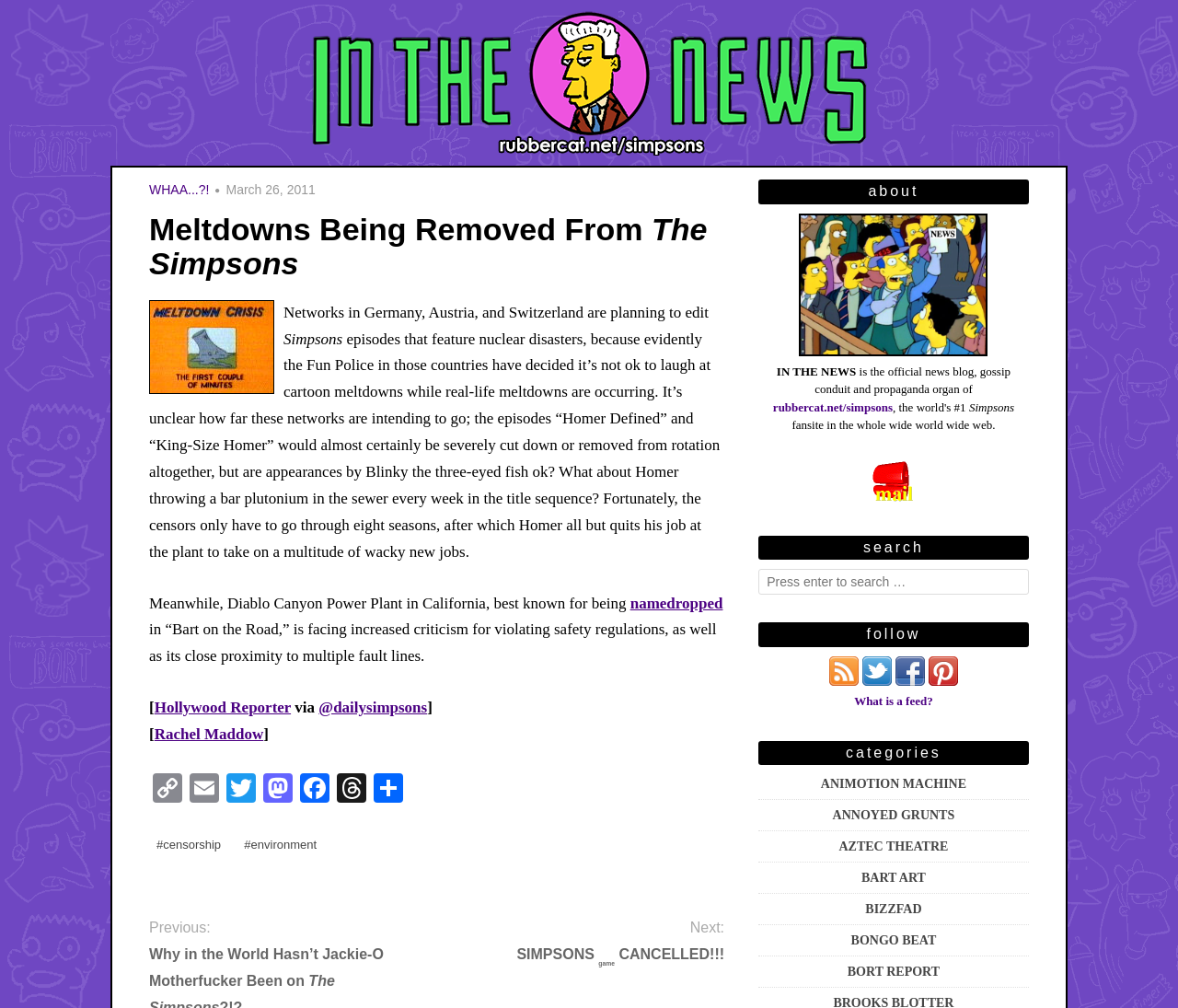Locate the coordinates of the bounding box for the clickable region that fulfills this instruction: "Click on the 'IN THE NEWS' link".

[0.243, 0.141, 0.757, 0.158]